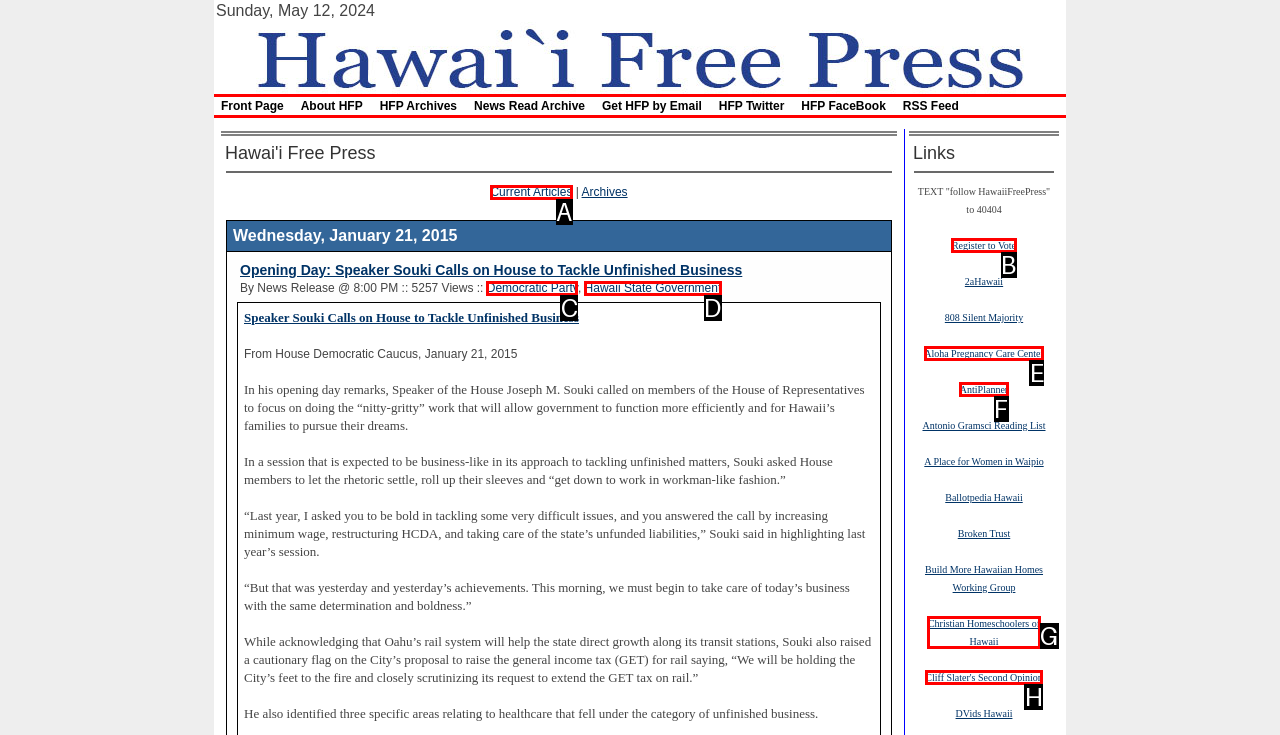Using the description: Hawaii State Government
Identify the letter of the corresponding UI element from the choices available.

D